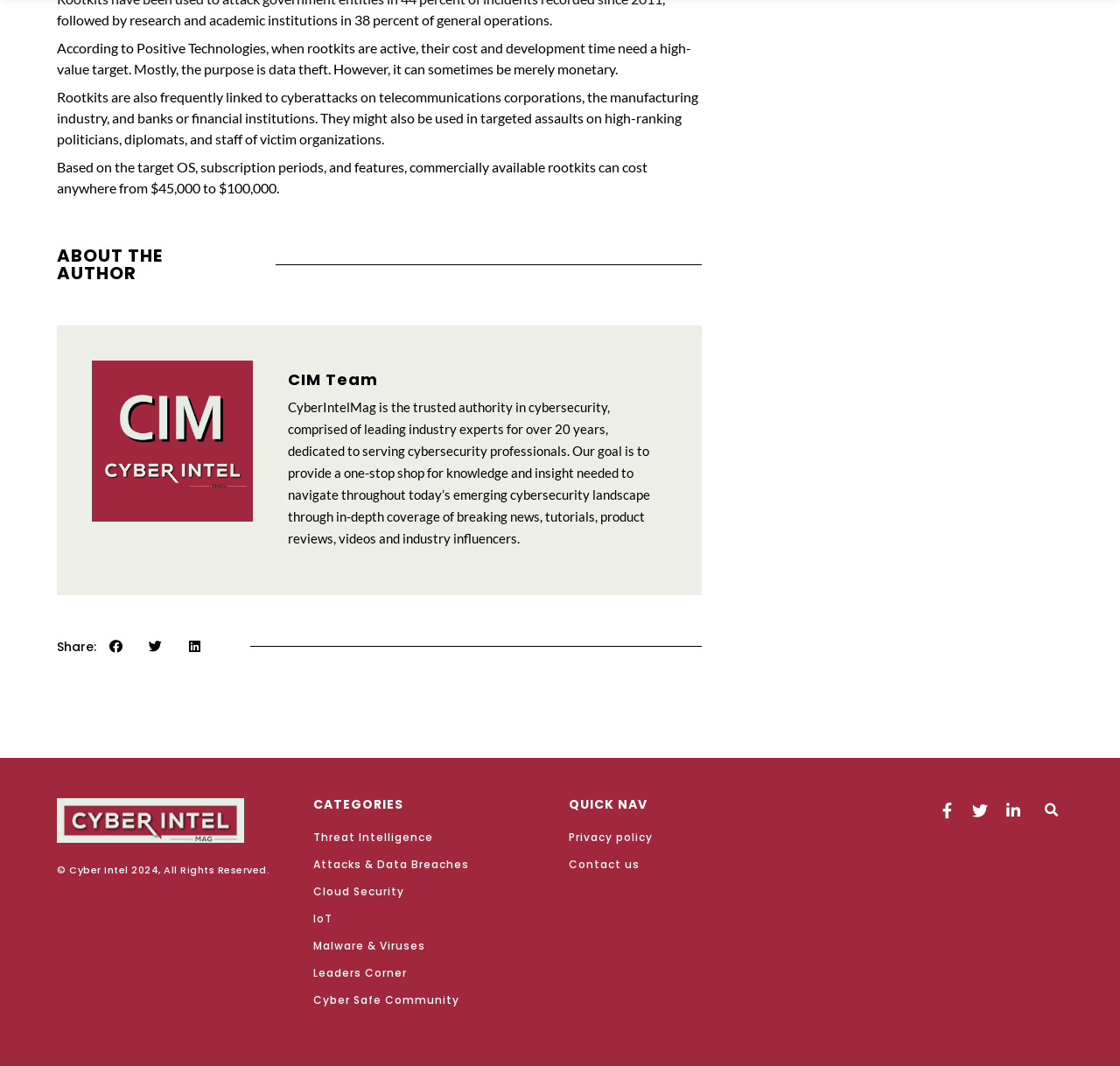Determine the bounding box coordinates for the clickable element required to fulfill the instruction: "Go to Threat Intelligence". Provide the coordinates as four float numbers between 0 and 1, i.e., [left, top, right, bottom].

[0.279, 0.778, 0.492, 0.794]